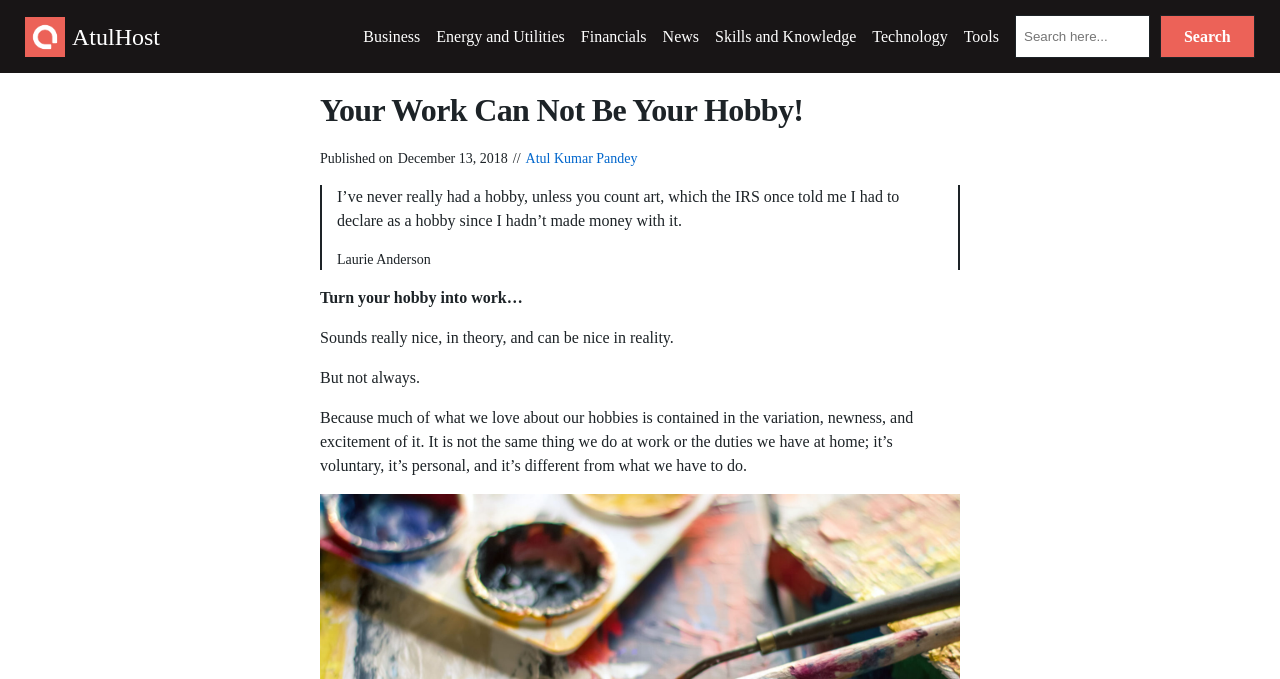Please find the bounding box coordinates of the section that needs to be clicked to achieve this instruction: "Go to the 'Business' page".

[0.284, 0.036, 0.328, 0.072]